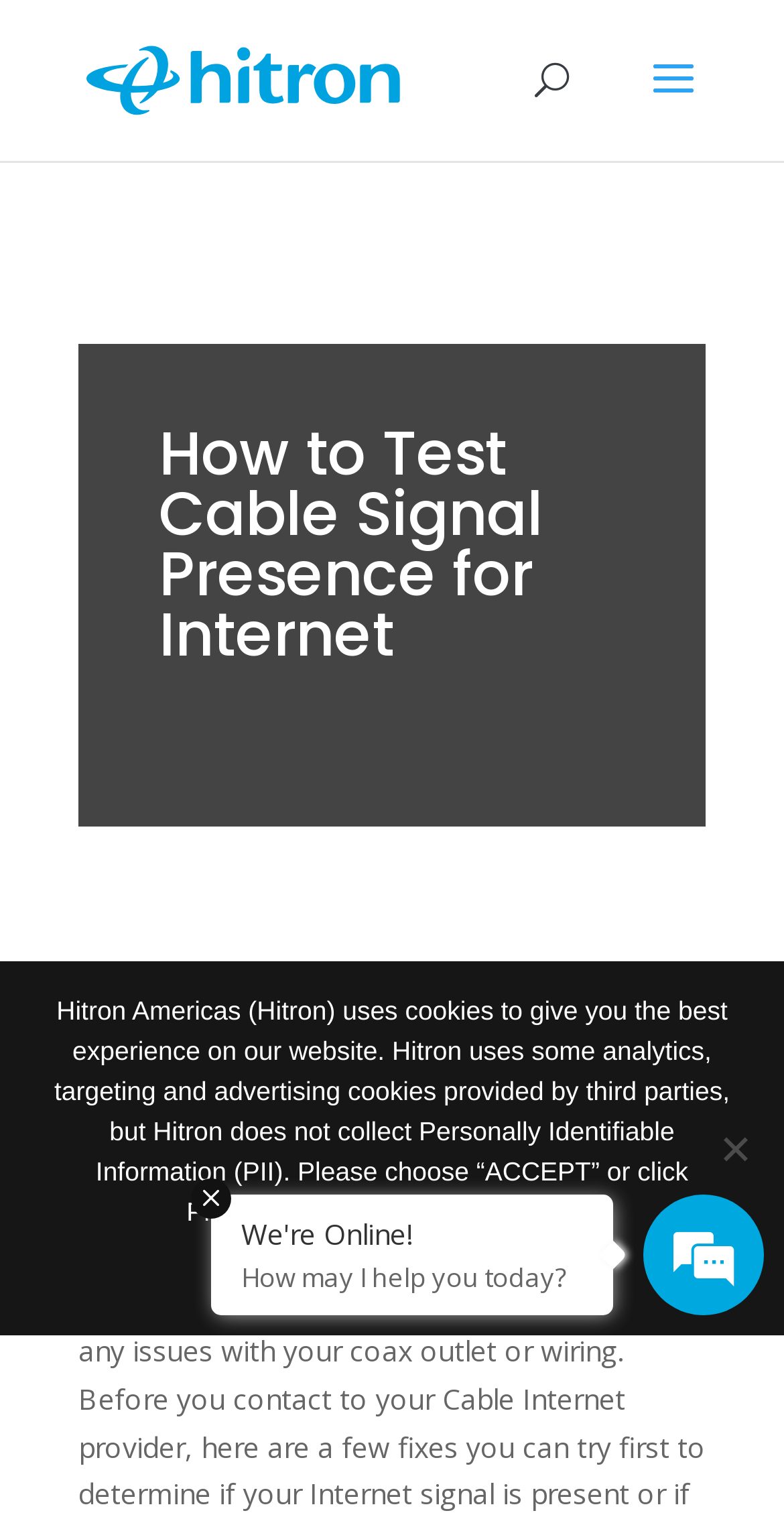Observe the image and answer the following question in detail: What is the status of the website?

The status of the website can be found on the webpage, where it says 'We're Online!' in a prominent location, indicating that the website is currently available and accessible.